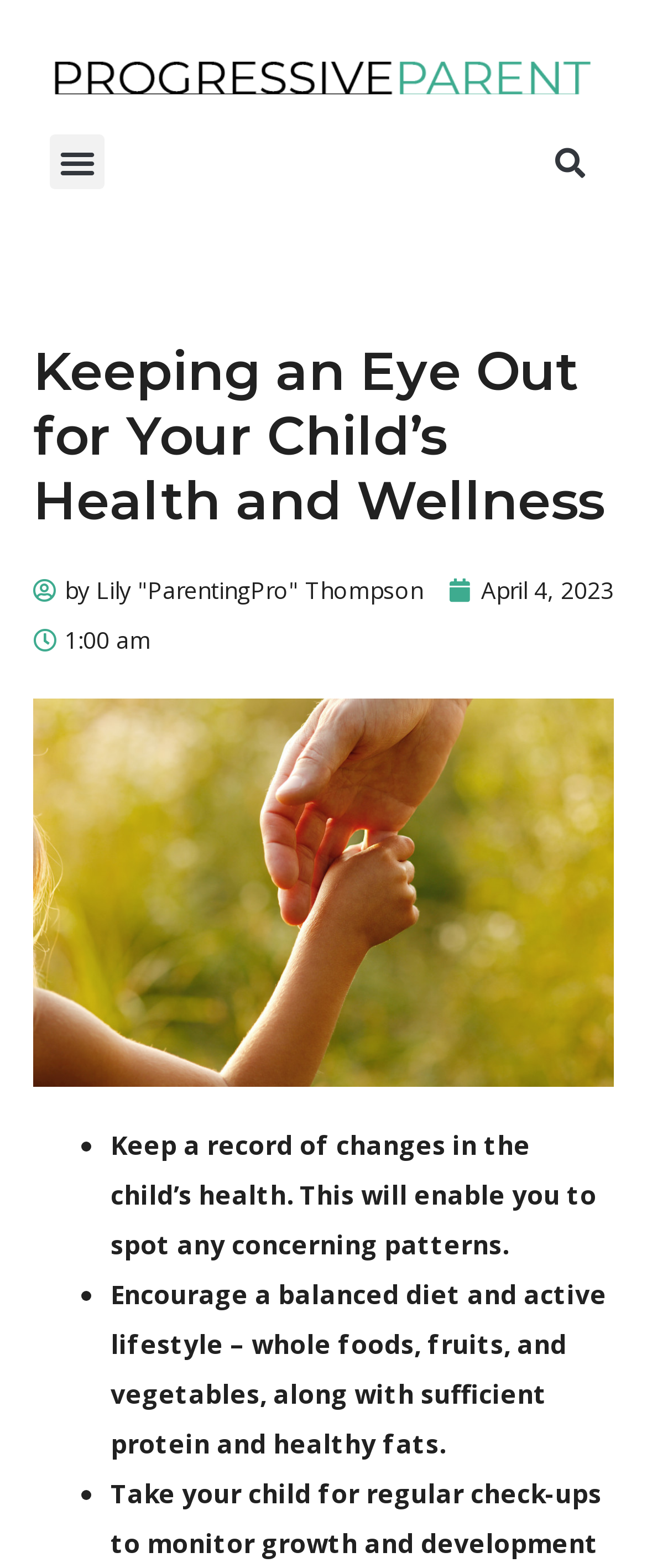Provide the bounding box coordinates of the HTML element this sentence describes: "April 4, 2023". The bounding box coordinates consist of four float numbers between 0 and 1, i.e., [left, top, right, bottom].

[0.695, 0.361, 0.949, 0.393]